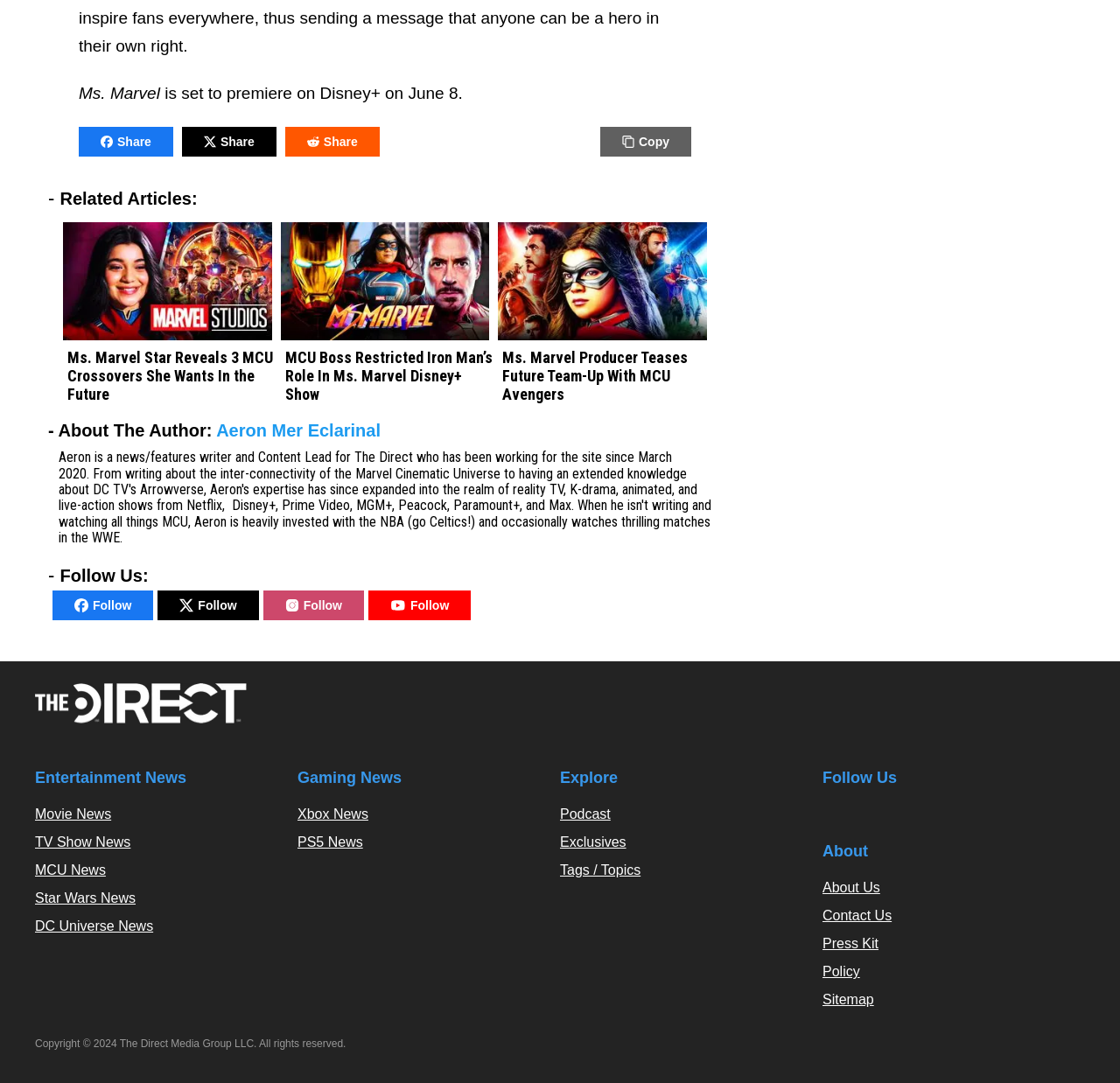Identify and provide the bounding box coordinates of the UI element described: "alt="The Direct"". The coordinates should be formatted as [left, top, right, bottom], with each number being a float between 0 and 1.

[0.031, 0.657, 0.221, 0.67]